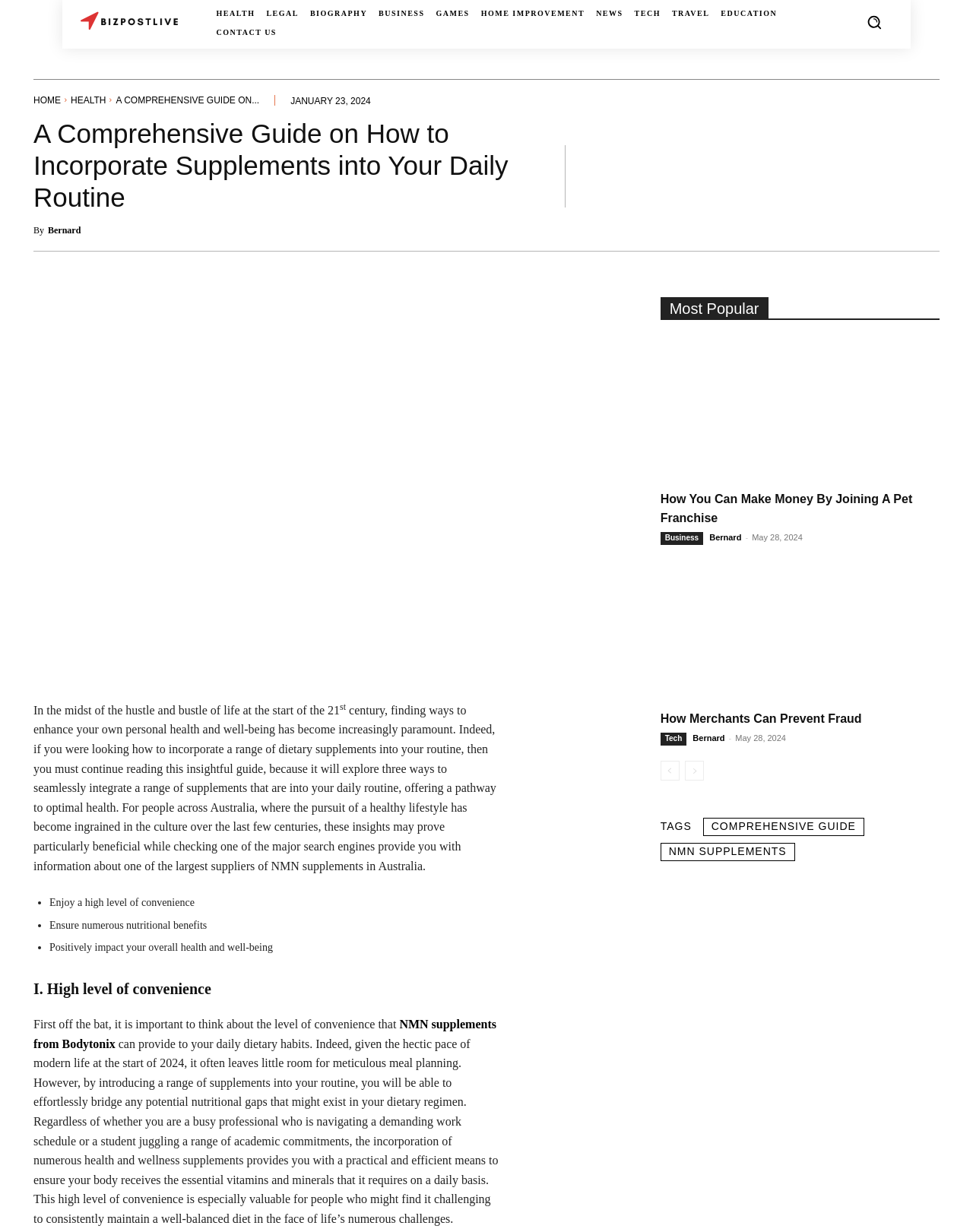Specify the bounding box coordinates of the area to click in order to execute this command: 'Check the 'MOST POPULAR' section'. The coordinates should consist of four float numbers ranging from 0 to 1, and should be formatted as [left, top, right, bottom].

[0.679, 0.241, 0.966, 0.26]